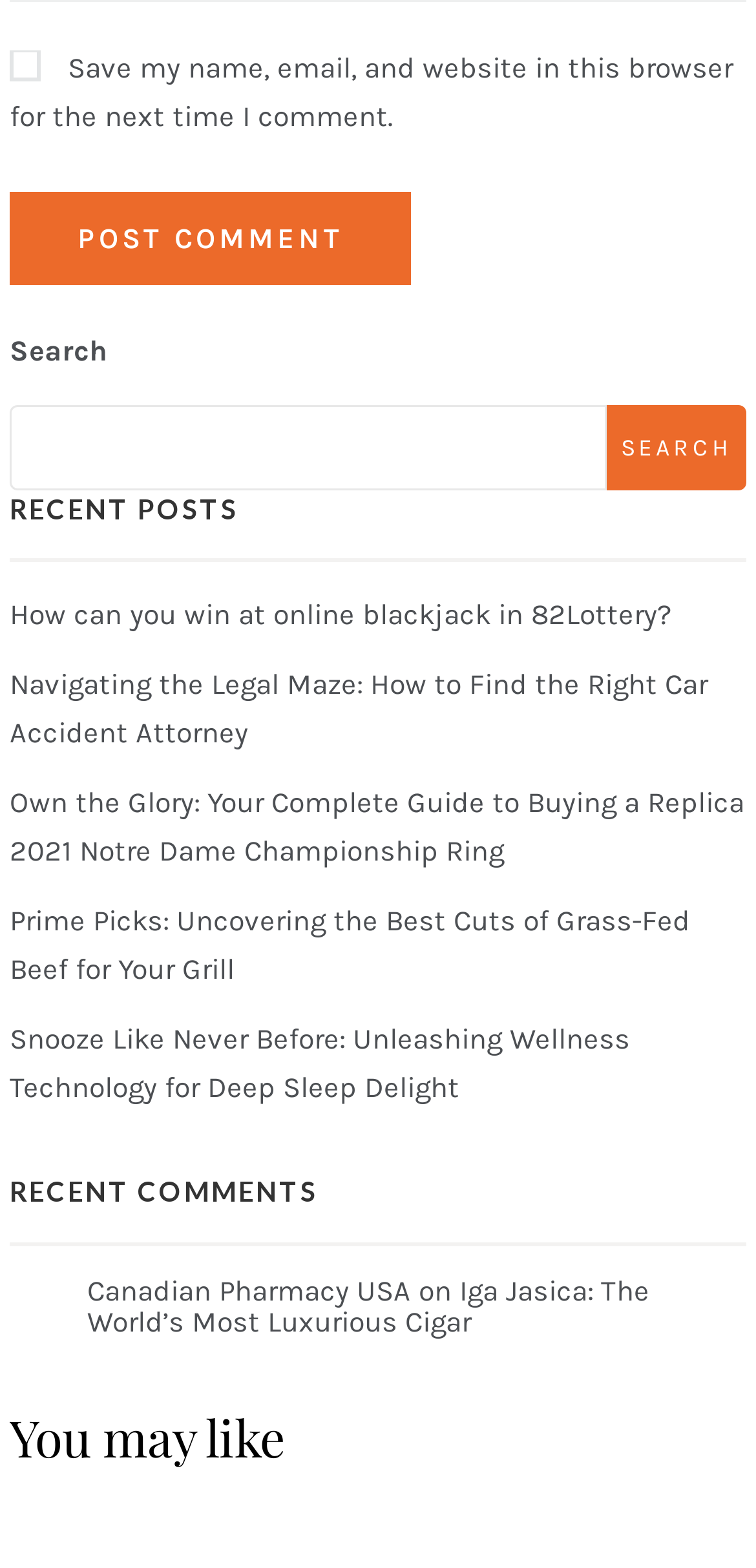What type of content is listed under 'RECENT POSTS'?
Please respond to the question with a detailed and thorough explanation.

Under the 'RECENT POSTS' heading, there are several links to articles with titles such as 'How can you win at online blackjack in 82Lottery?' and 'Navigating the Legal Maze: How to Find the Right Car Accident Attorney'. This suggests that the content listed is a collection of article links.